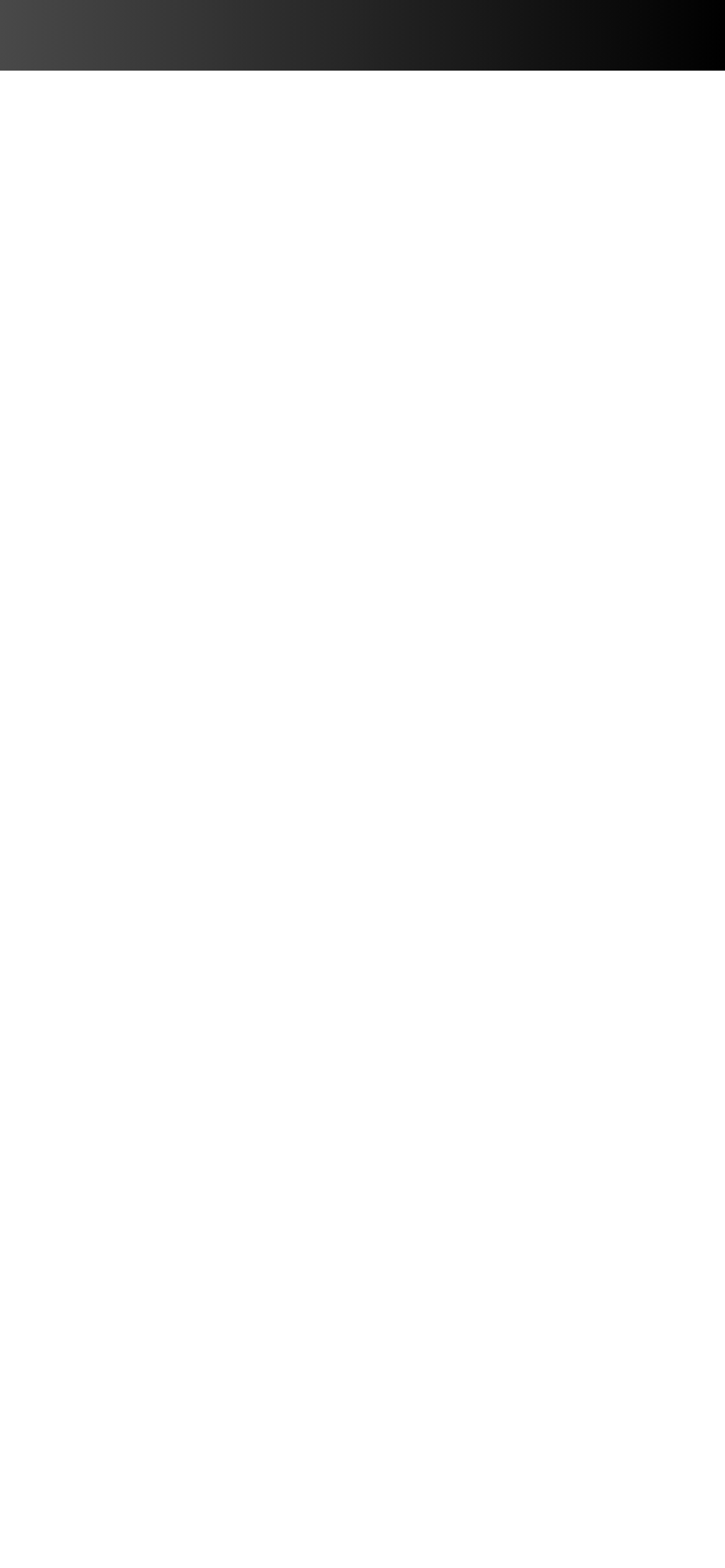Predict the bounding box for the UI component with the following description: "Quotes".

[0.1, 0.684, 0.233, 0.705]